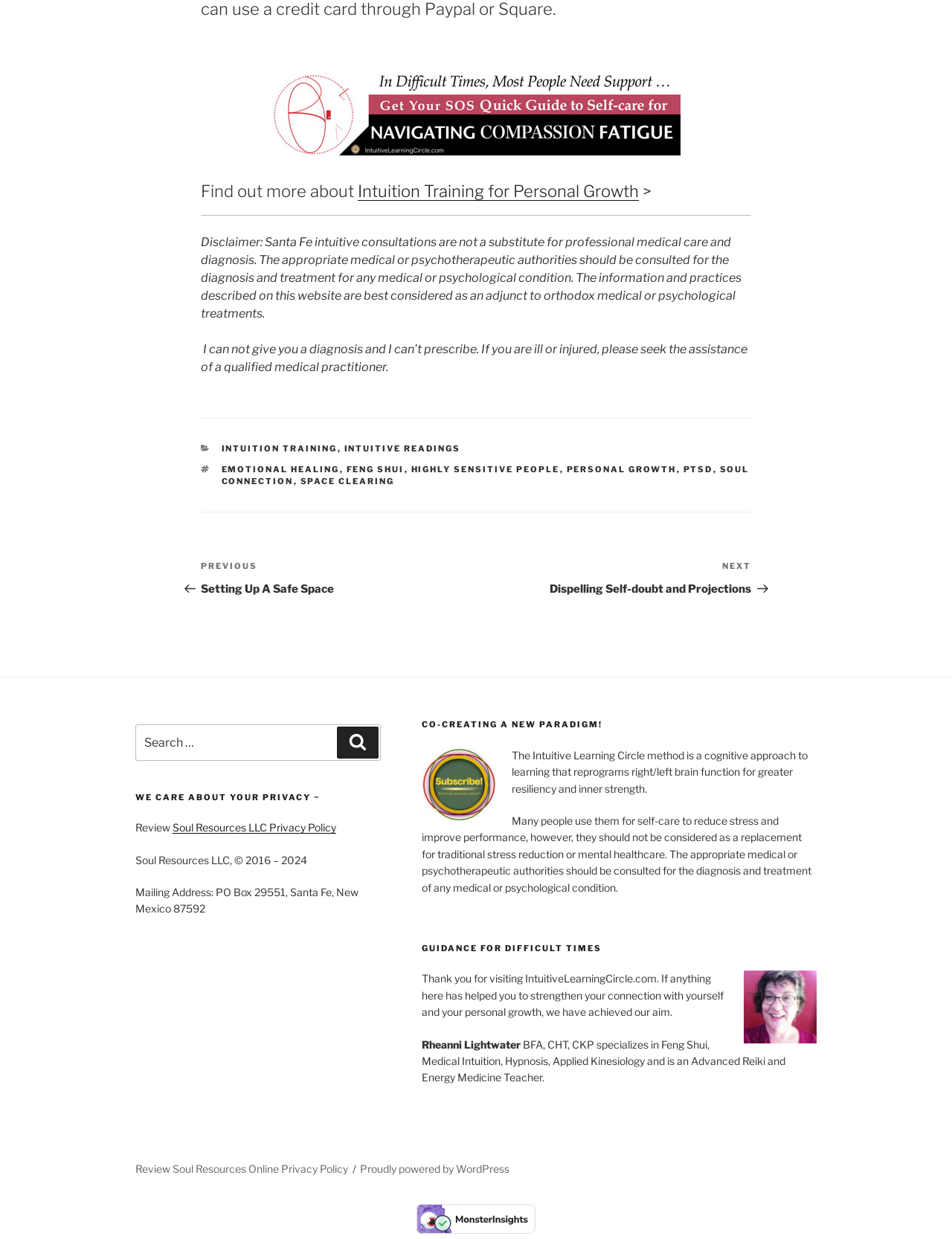Give a succinct answer to this question in a single word or phrase: 
What is the name of the person mentioned in the footer?

Rheanni Lightwater